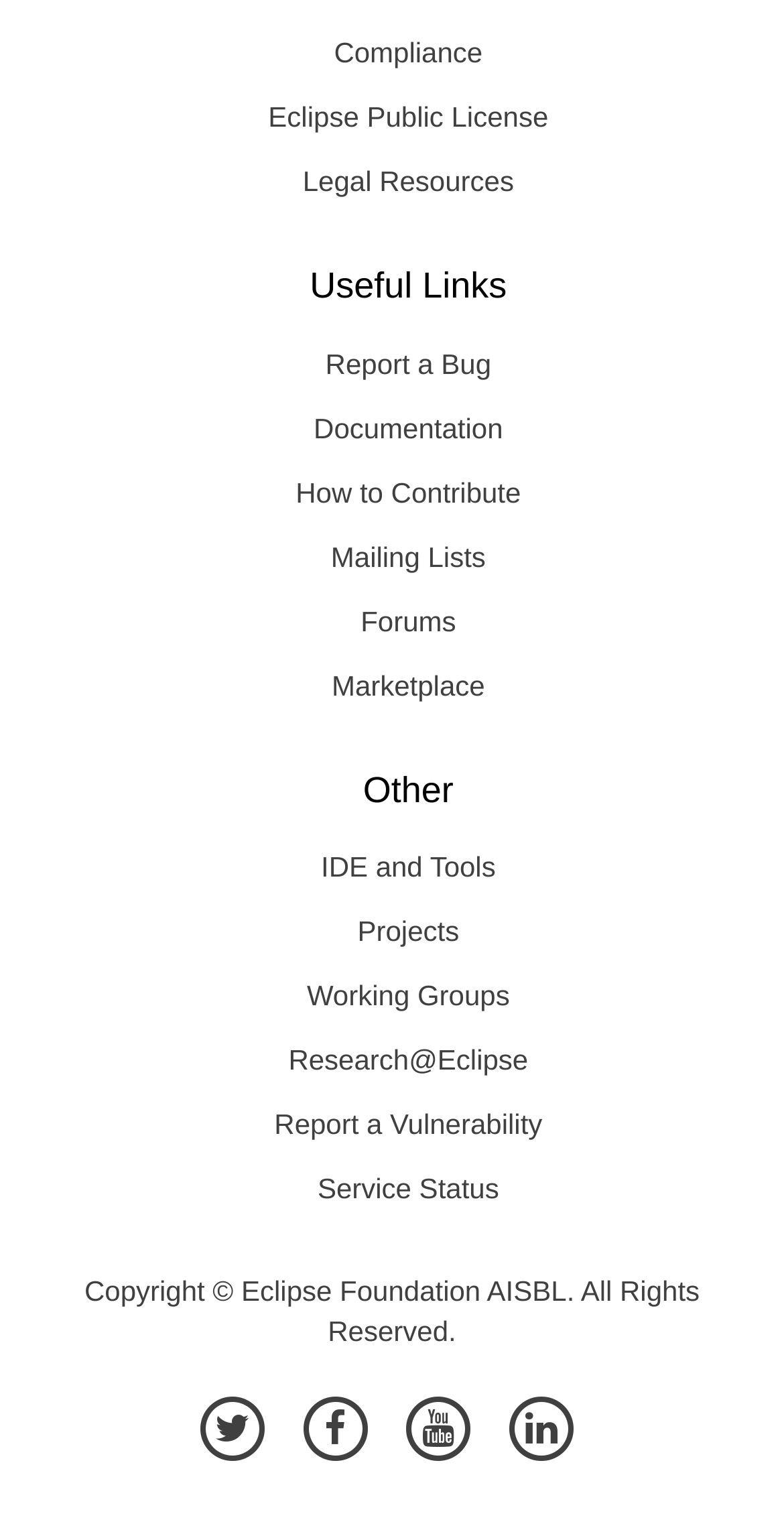Find and indicate the bounding box coordinates of the region you should select to follow the given instruction: "Visit the Compliance page".

[0.08, 0.014, 0.961, 0.055]